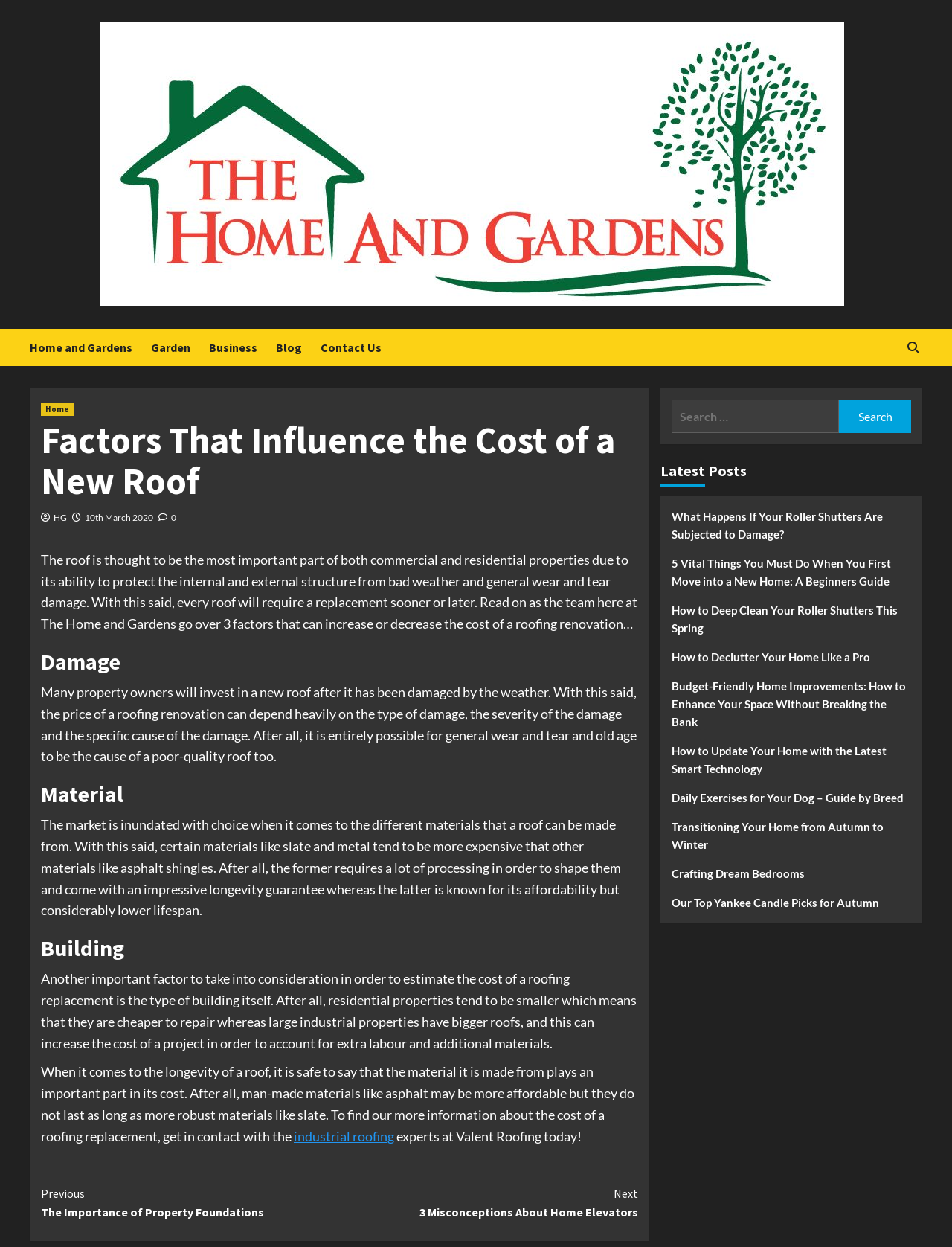Using the element description provided, determine the bounding box coordinates in the format (top-left x, top-left y, bottom-right x, bottom-right y). Ensure that all values are floating point numbers between 0 and 1. Element description: Blog

[0.29, 0.264, 0.337, 0.294]